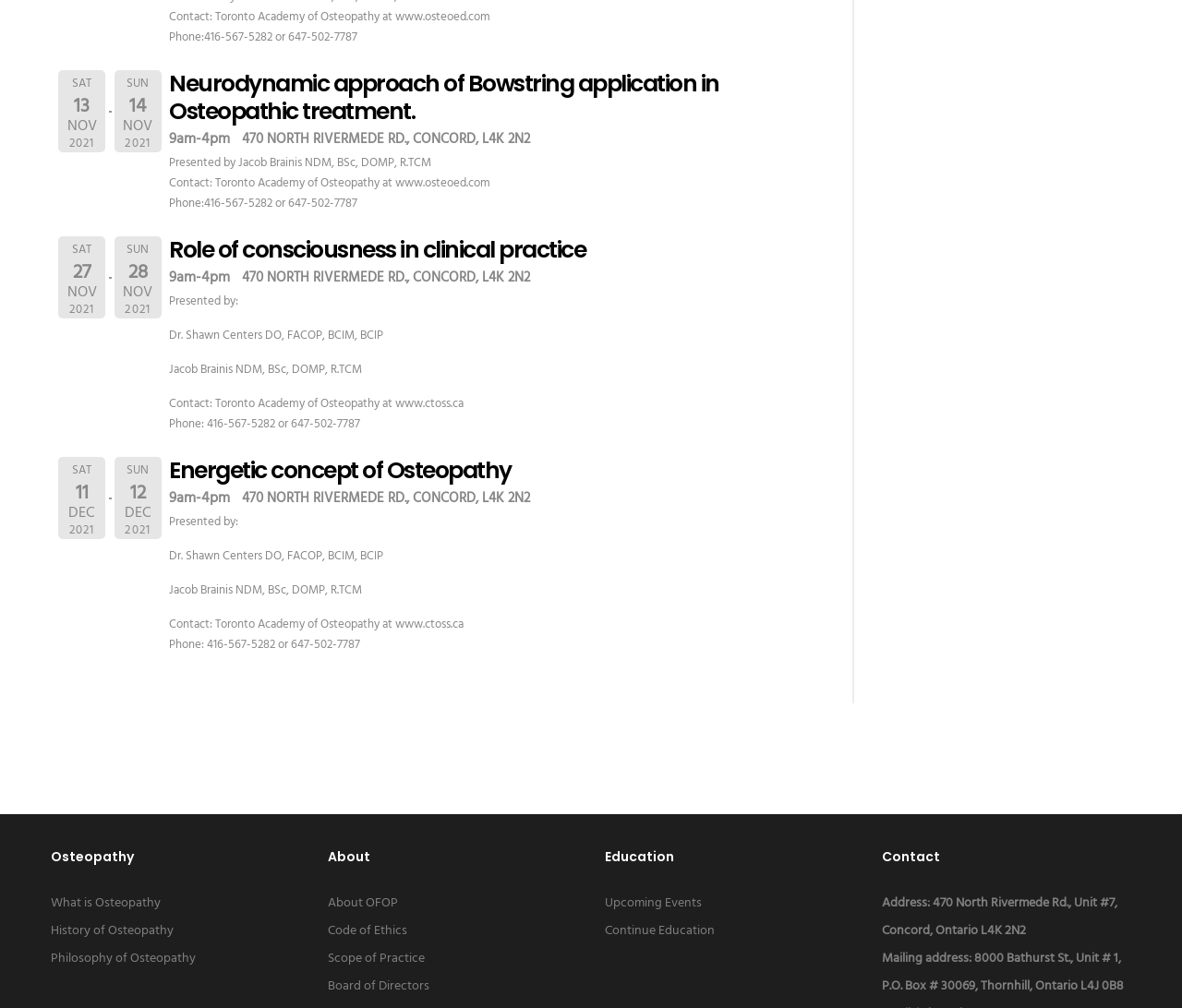Specify the bounding box coordinates of the area to click in order to execute this command: 'Click on 'What is Osteopathy''. The coordinates should consist of four float numbers ranging from 0 to 1, and should be formatted as [left, top, right, bottom].

[0.043, 0.886, 0.136, 0.907]